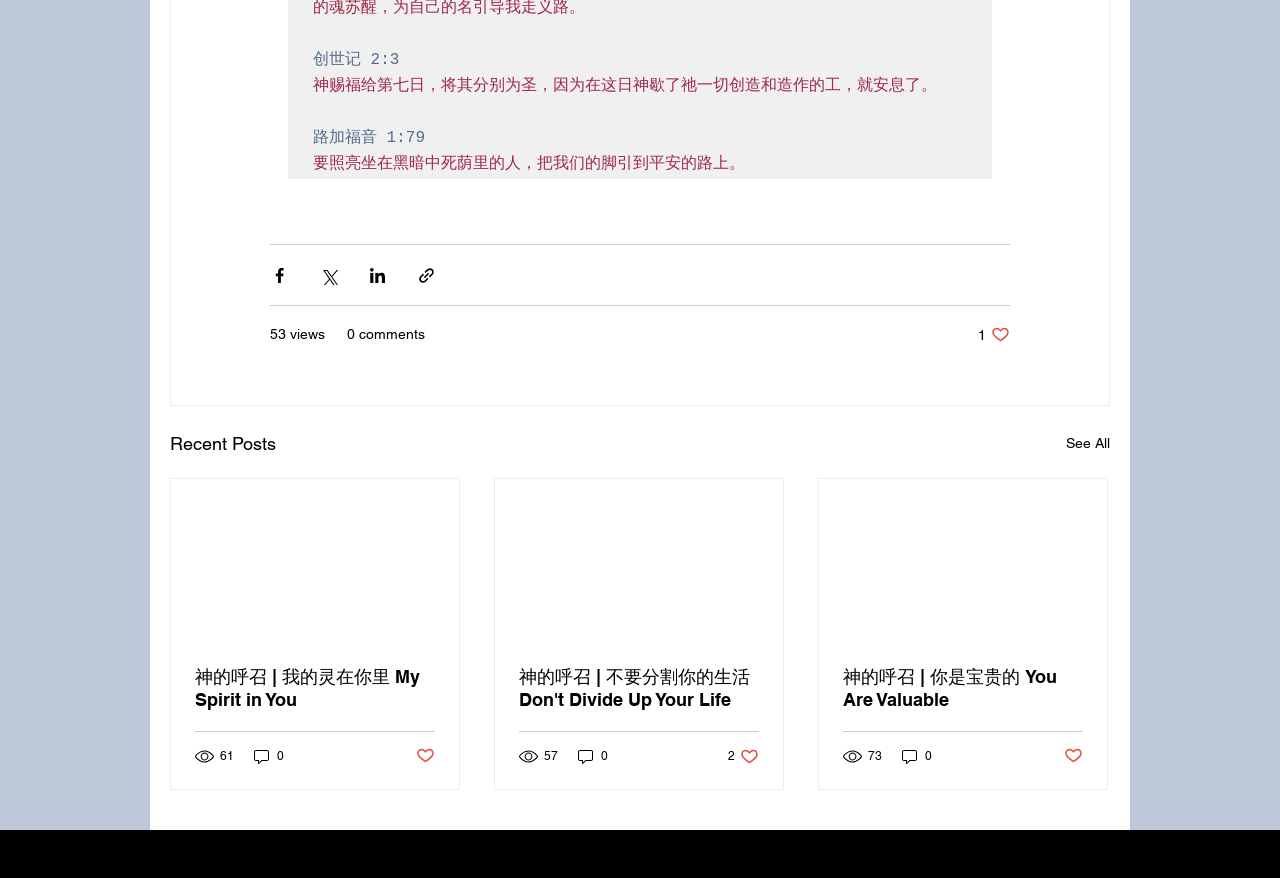Please provide a one-word or phrase answer to the question: 
How many views does the first article have?

61 views